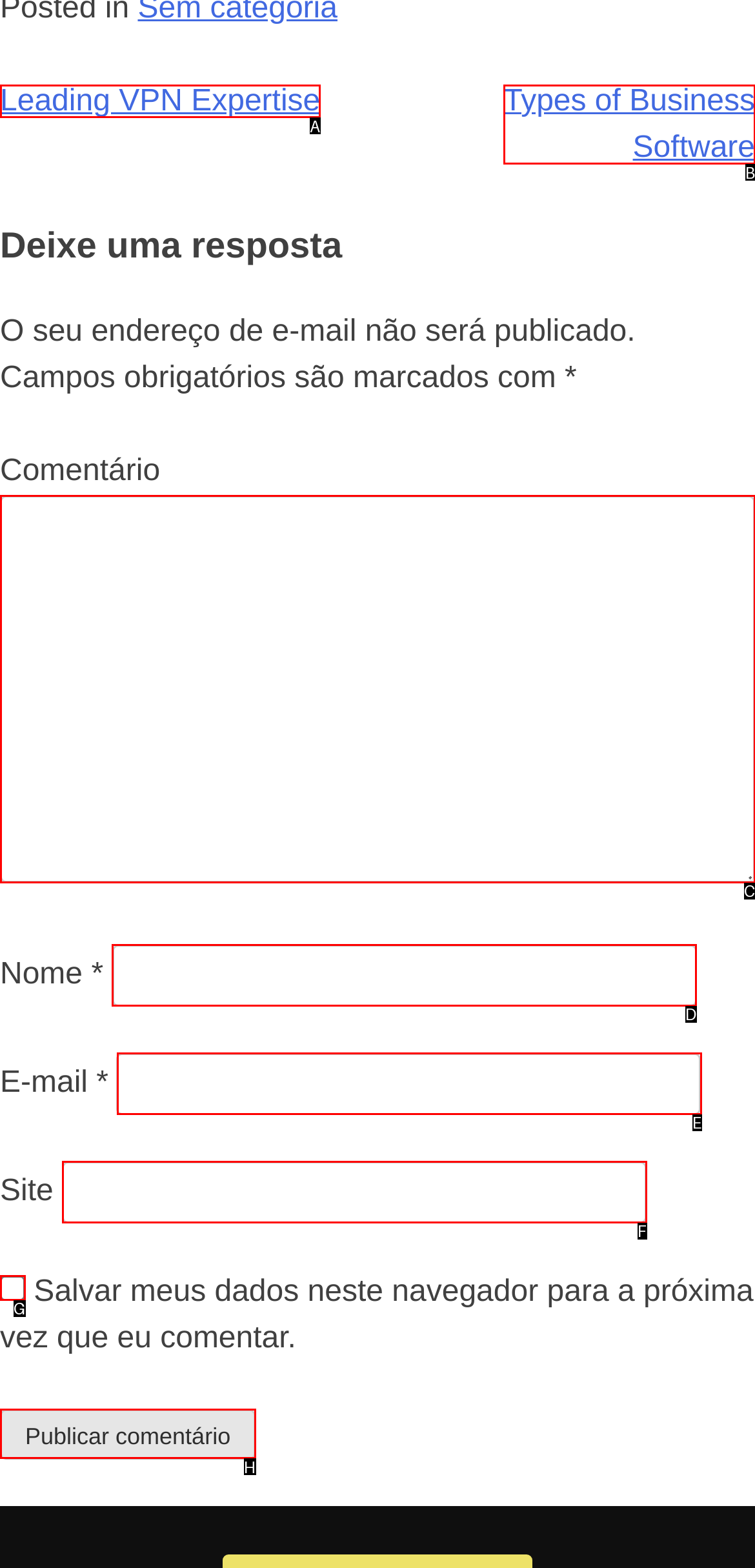To execute the task: Enter a comment, which one of the highlighted HTML elements should be clicked? Answer with the option's letter from the choices provided.

C